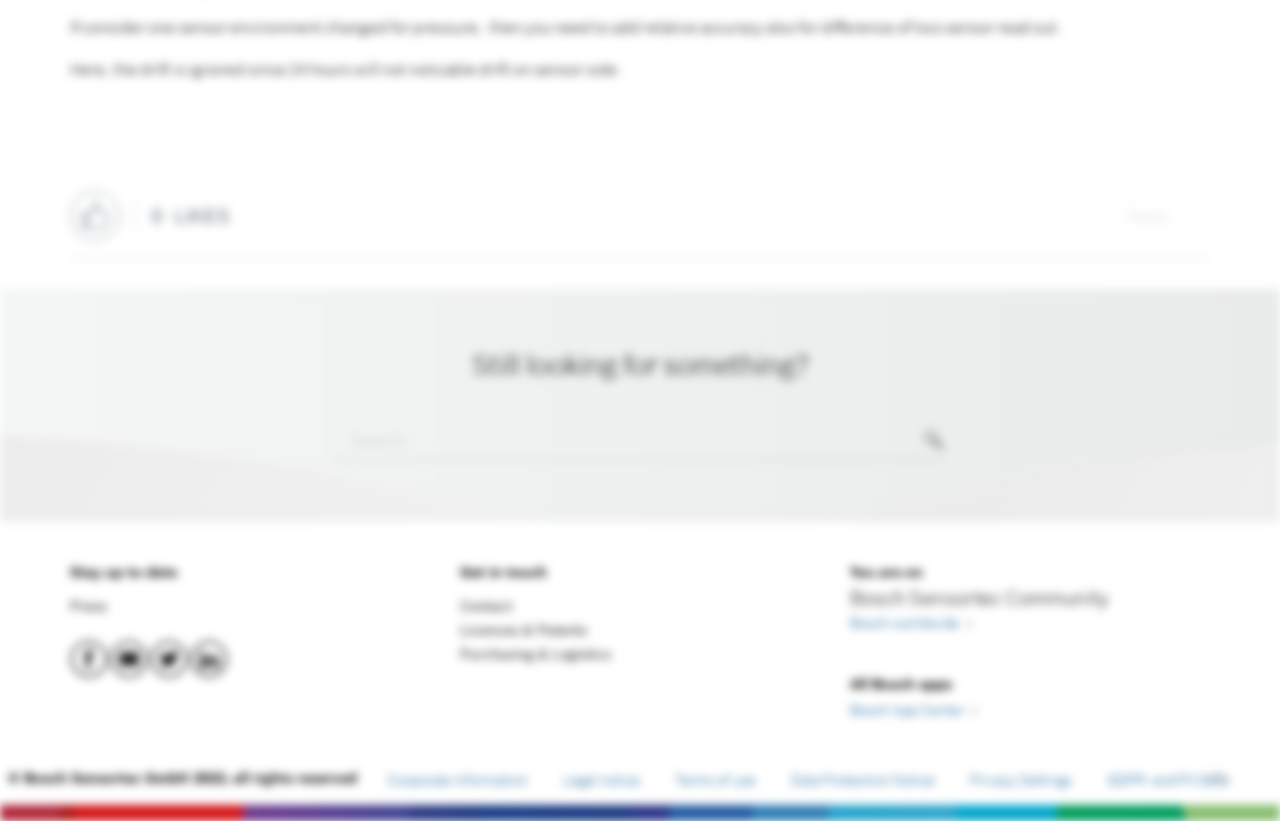Determine the bounding box coordinates of the UI element described below. Use the format (top-left x, top-left y, bottom-right x, bottom-right y) with floating point numbers between 0 and 1: Bosch worldwide Icon forward-right

[0.664, 0.747, 0.869, 0.772]